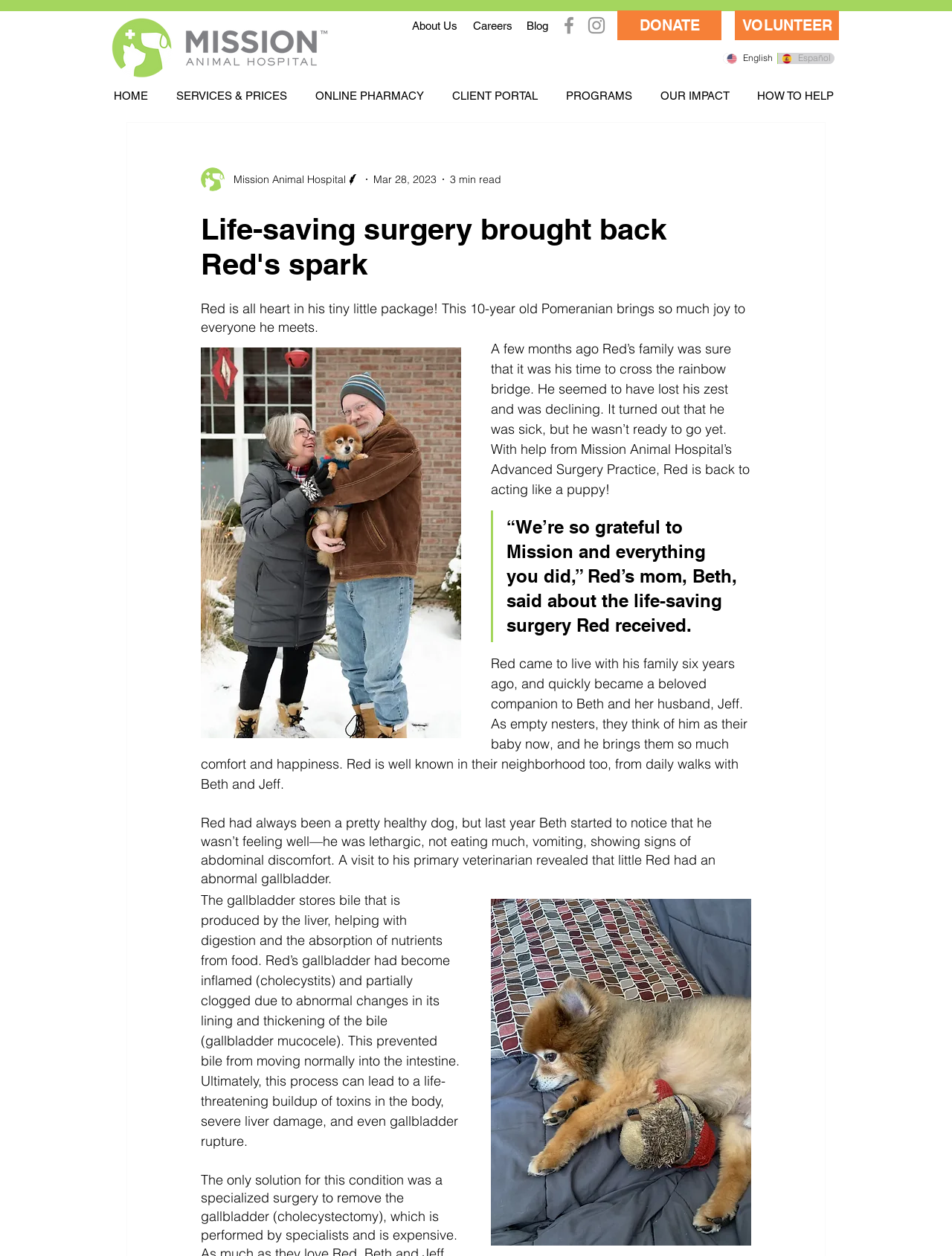Please locate the clickable area by providing the bounding box coordinates to follow this instruction: "Switch to Spanish language".

[0.816, 0.042, 0.877, 0.051]